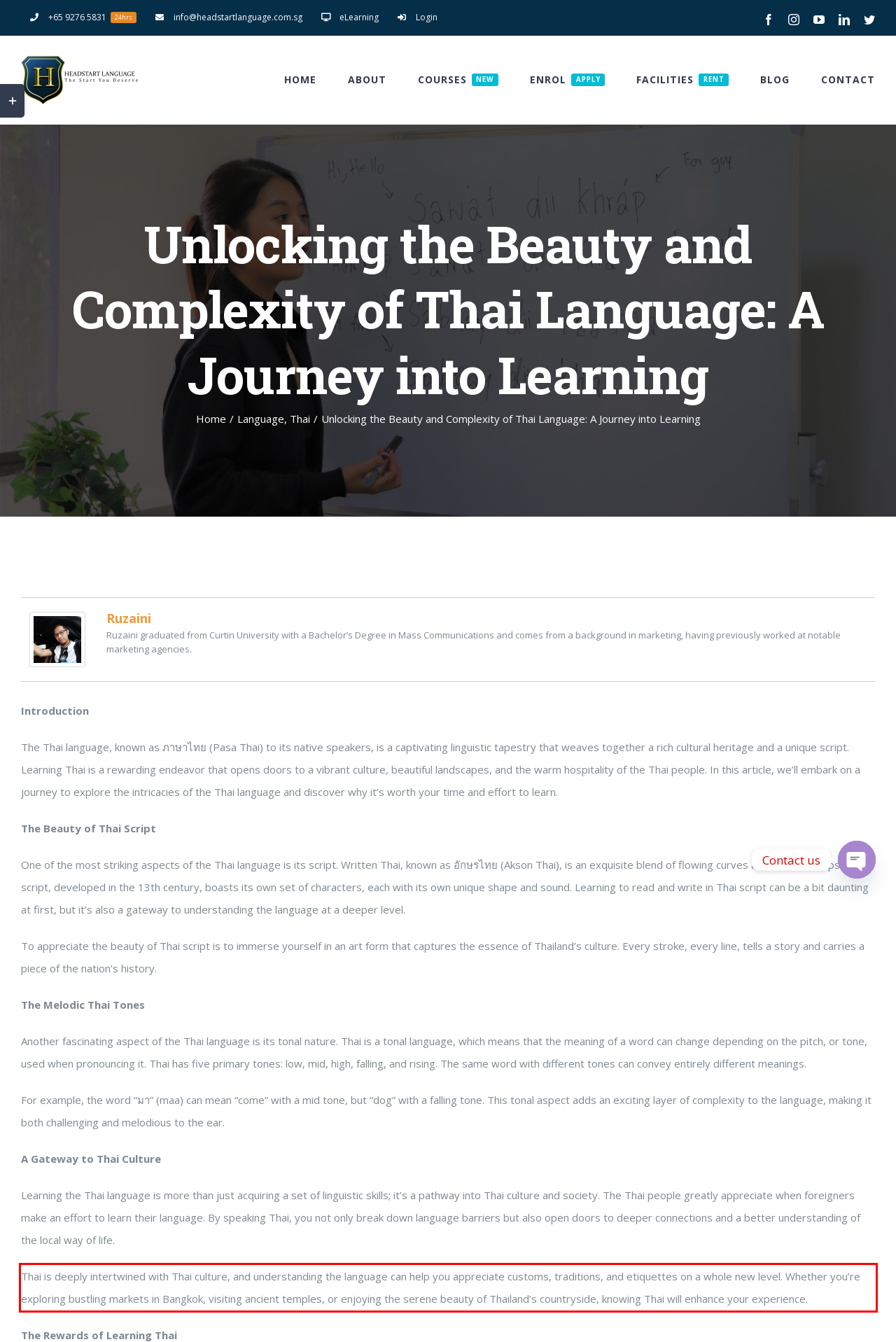You are given a screenshot showing a webpage with a red bounding box. Perform OCR to capture the text within the red bounding box.

Thai is deeply intertwined with Thai culture, and understanding the language can help you appreciate customs, traditions, and etiquettes on a whole new level. Whether you’re exploring bustling markets in Bangkok, visiting ancient temples, or enjoying the serene beauty of Thailand’s countryside, knowing Thai will enhance your experience.